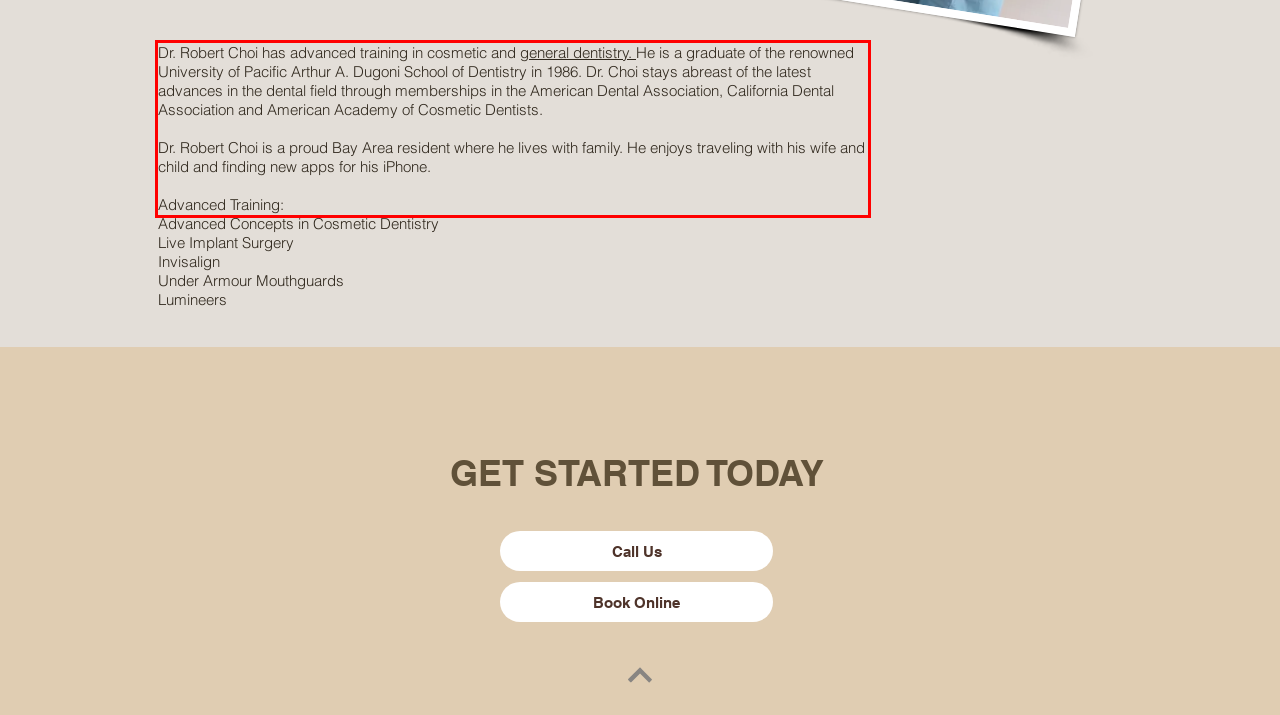Identify the text inside the red bounding box in the provided webpage screenshot and transcribe it.

Dr. Robert Choi has advanced training in cosmetic and general dentistry. He is a graduate of the renowned University of Pacific Arthur A. Dugoni School of Dentistry in 1986. Dr. Choi stays abreast of the latest advances in the dental field through memberships in the American Dental Association, California Dental Association and American Academy of Cosmetic Dentists. Dr. Robert Choi is a proud Bay Area resident where he lives with family. He enjoys traveling with his wife and child and finding new apps for his iPhone. Advanced Training: